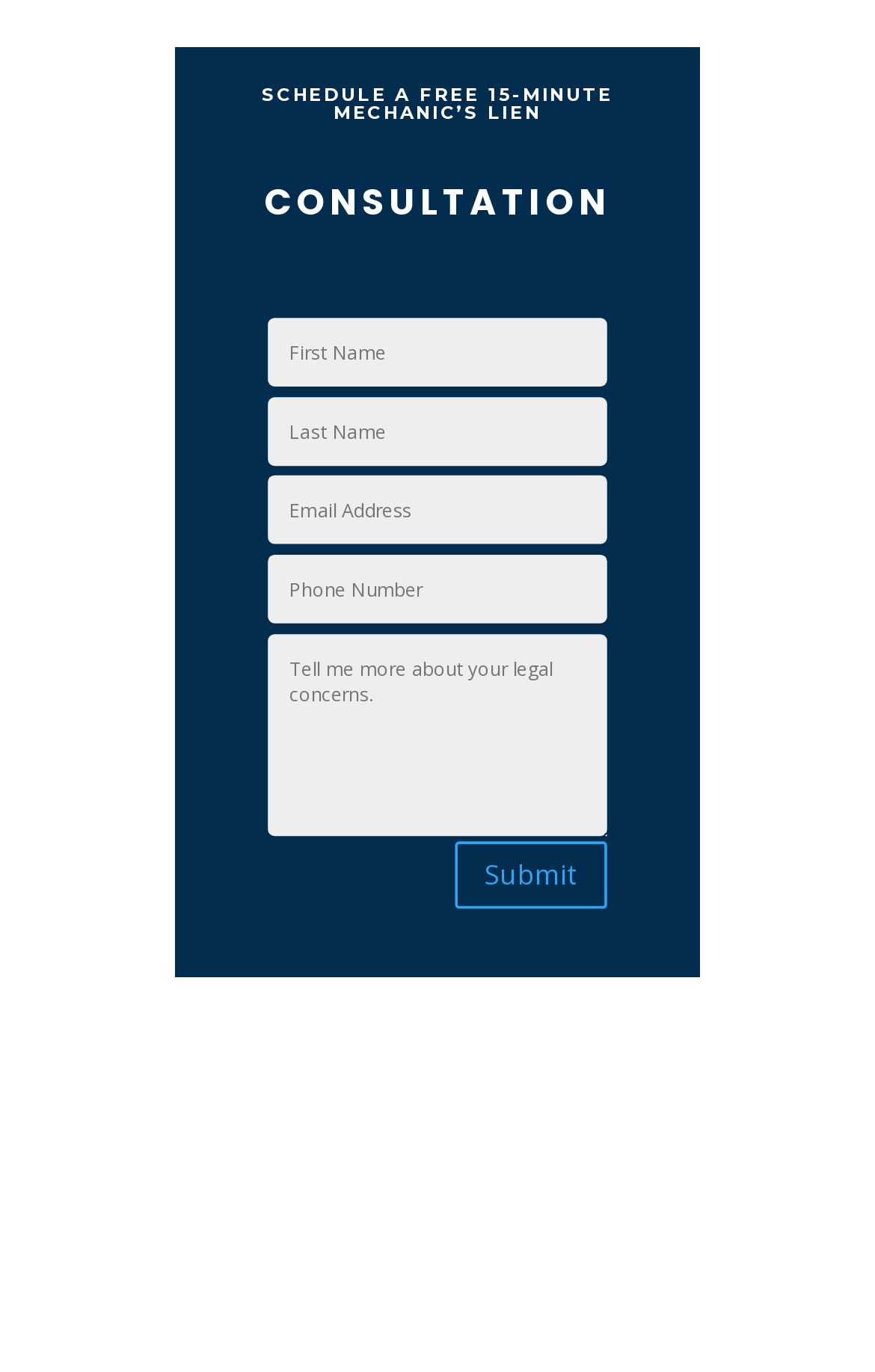What is the purpose of the button?
Look at the image and provide a detailed response to the question.

The button element has the text 'Submit 5', which suggests that its purpose is to submit the information entered in the textboxes.